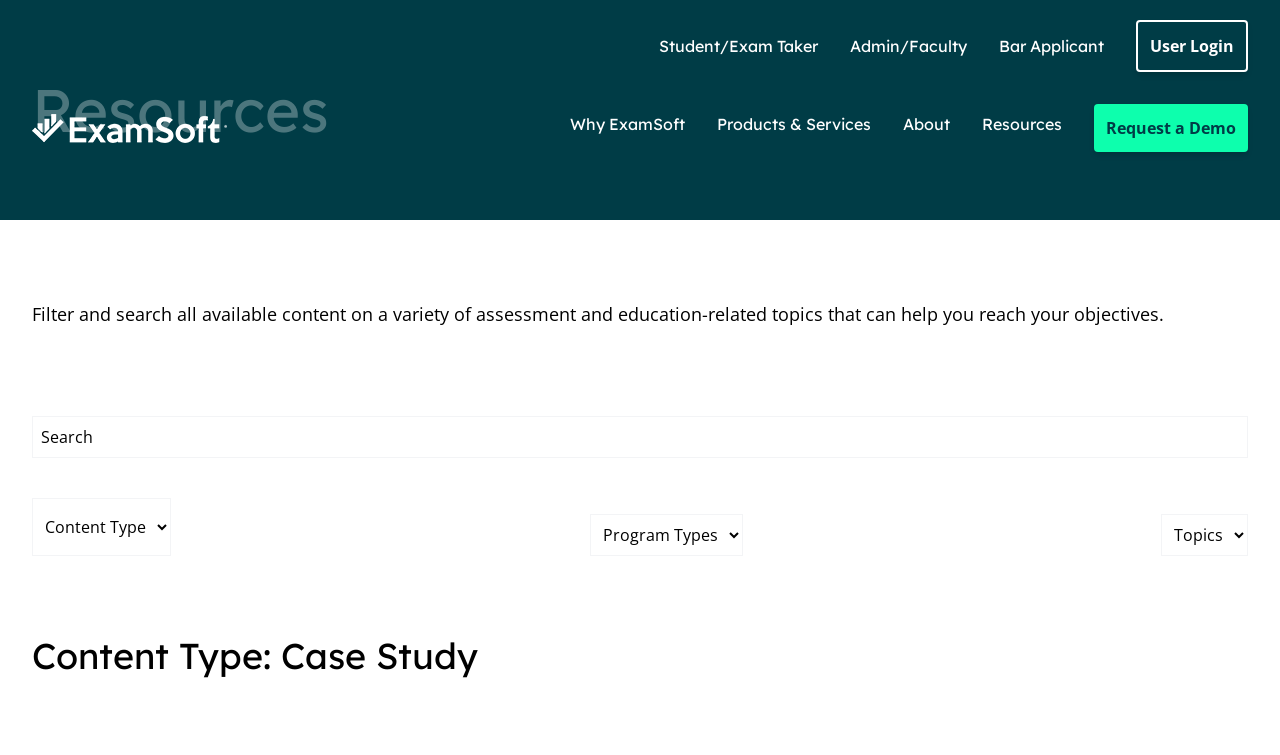Given the element description "Bar Applicant", identify the bounding box of the corresponding UI element.

[0.78, 0.045, 0.862, 0.077]